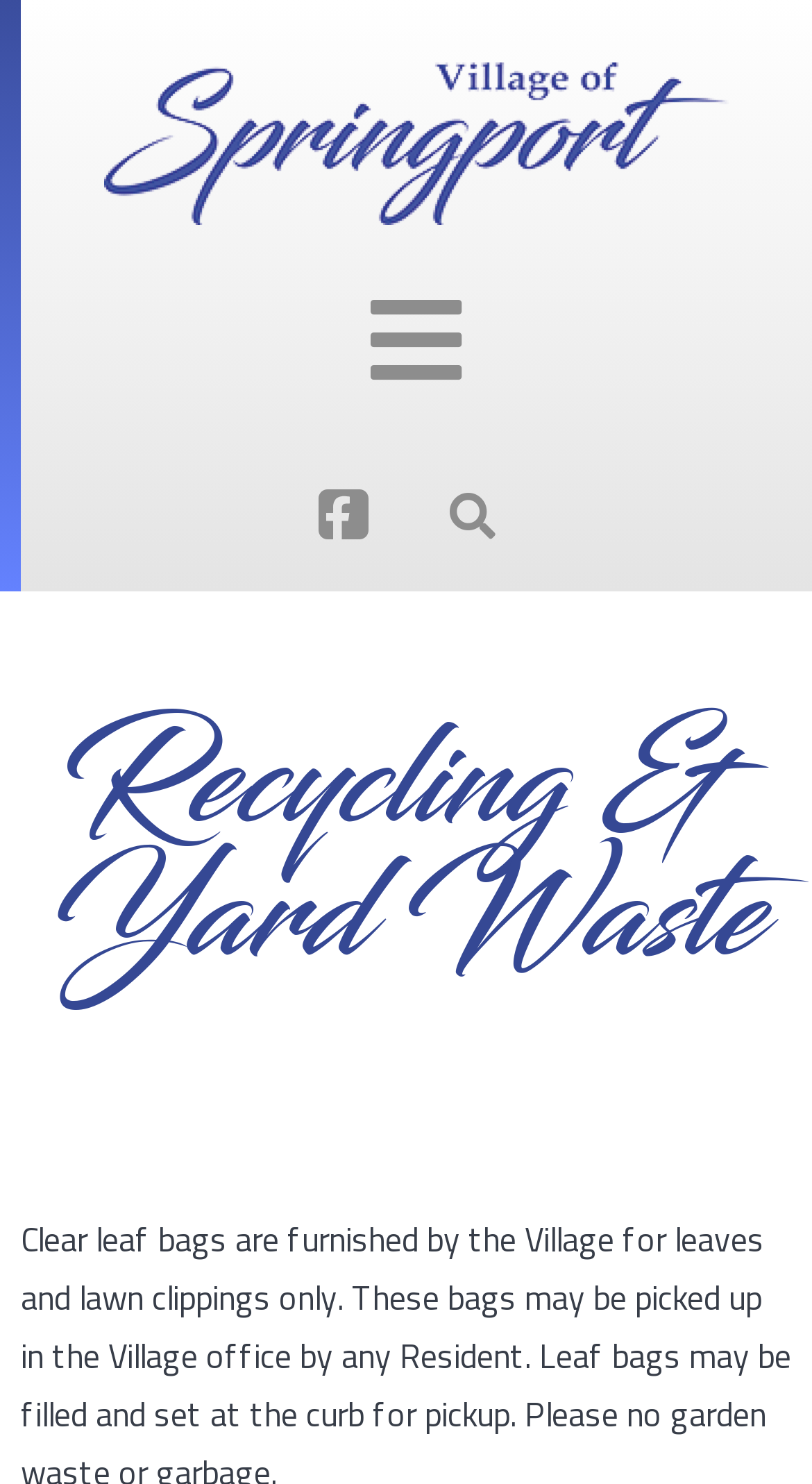Examine the image carefully and respond to the question with a detailed answer: 
What is the main topic of the webpage?

The main topic of the webpage is recycling and yard waste, which is indicated by the heading 'Recycling & Yard Waste' and is likely related to the Village of Springport's policies and services regarding waste management.